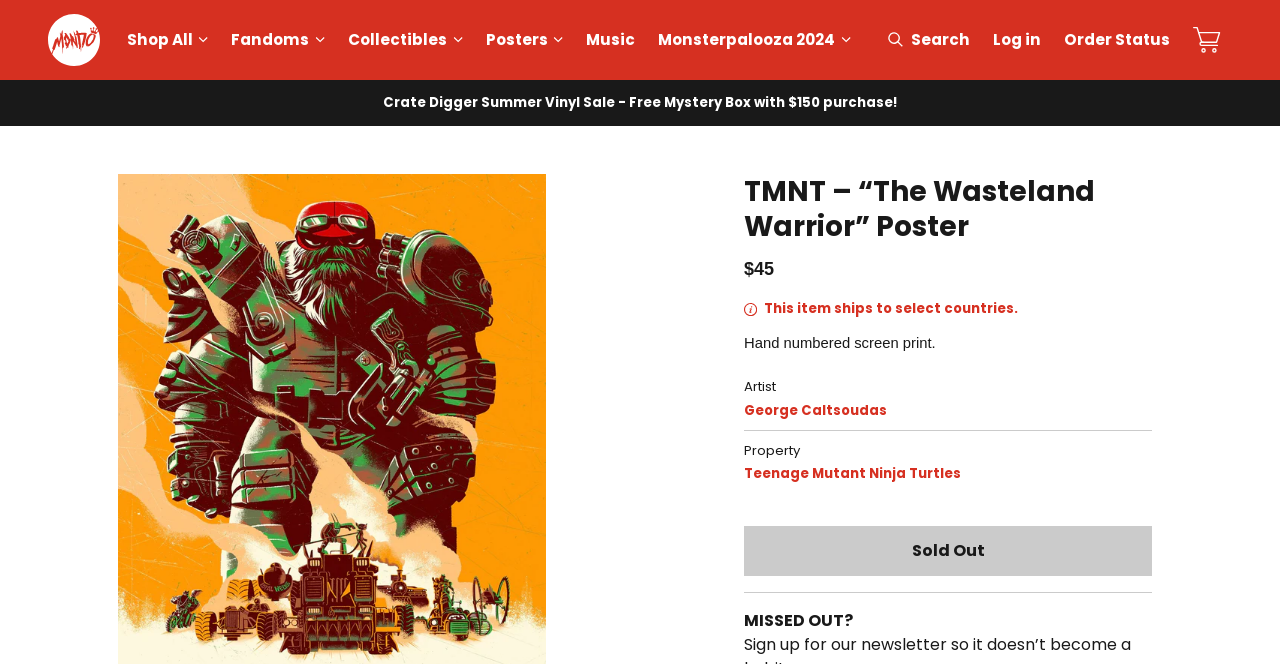Locate the bounding box coordinates of the area you need to click to fulfill this instruction: 'Click on the 'Cart' button'. The coordinates must be in the form of four float numbers ranging from 0 to 1: [left, top, right, bottom].

[0.923, 0.028, 0.962, 0.093]